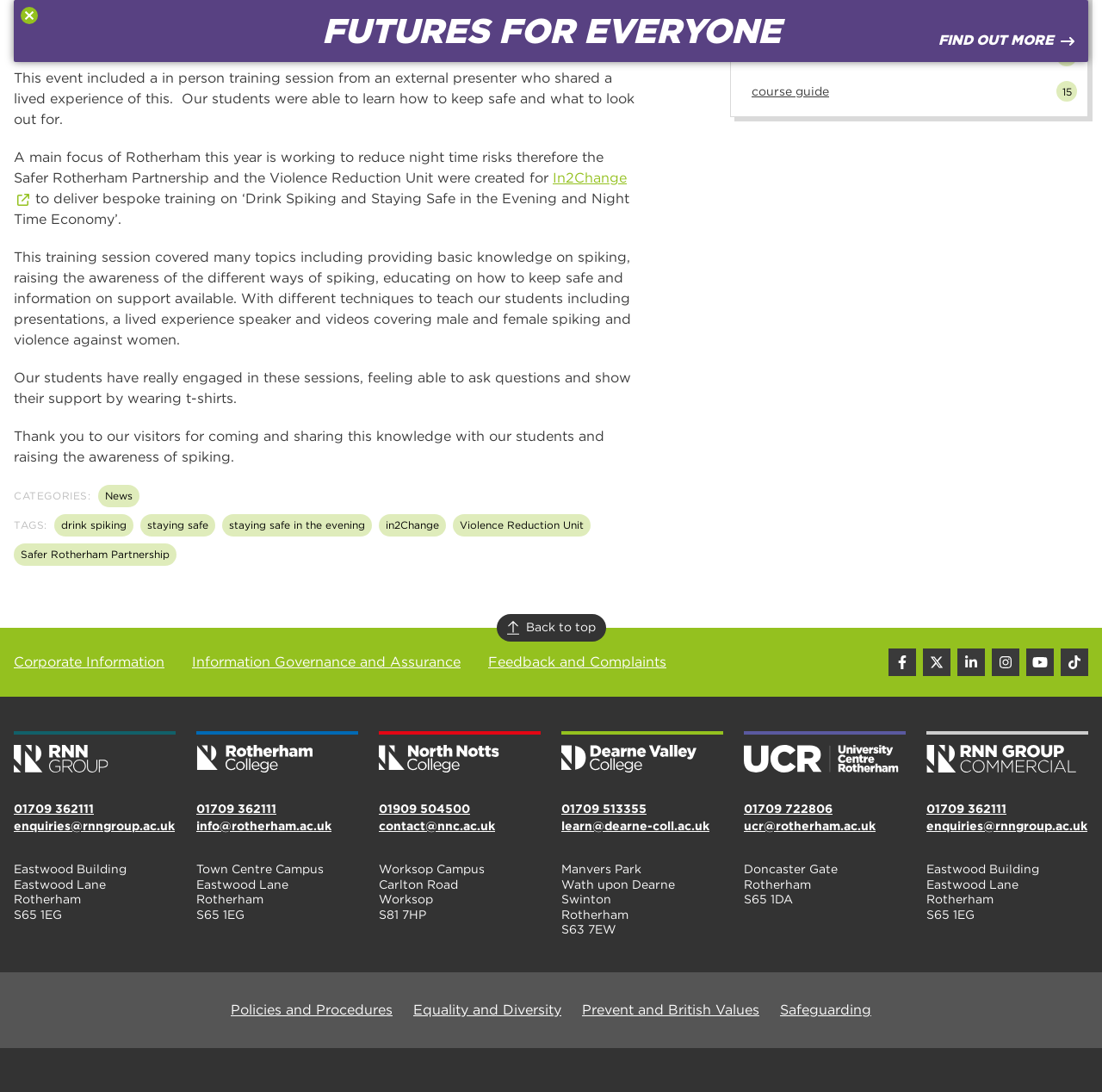How many links are there in the categories section?
Refer to the image and provide a concise answer in one word or phrase.

5